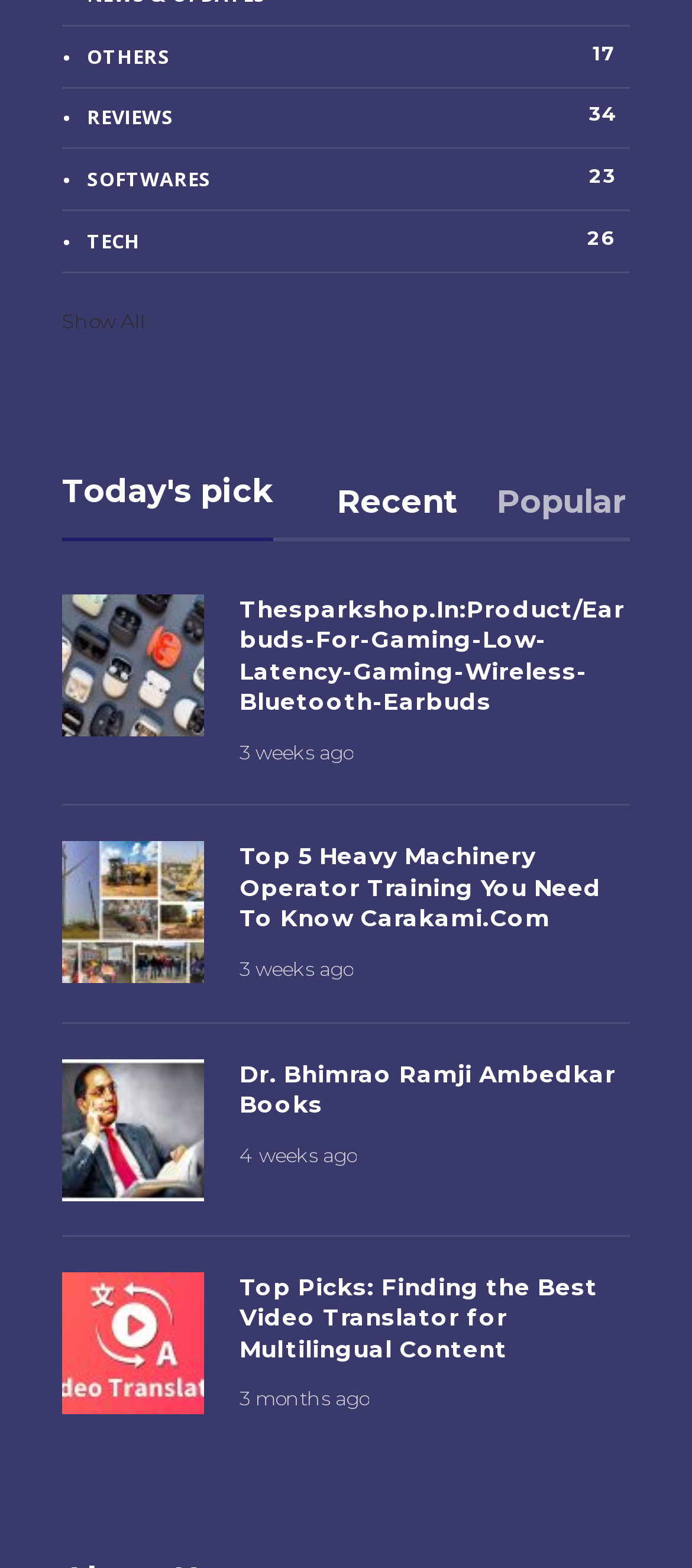Identify the bounding box coordinates of the clickable section necessary to follow the following instruction: "Click on 'REVIEWS 34'". The coordinates should be presented as four float numbers from 0 to 1, i.e., [left, top, right, bottom].

[0.09, 0.065, 0.91, 0.086]